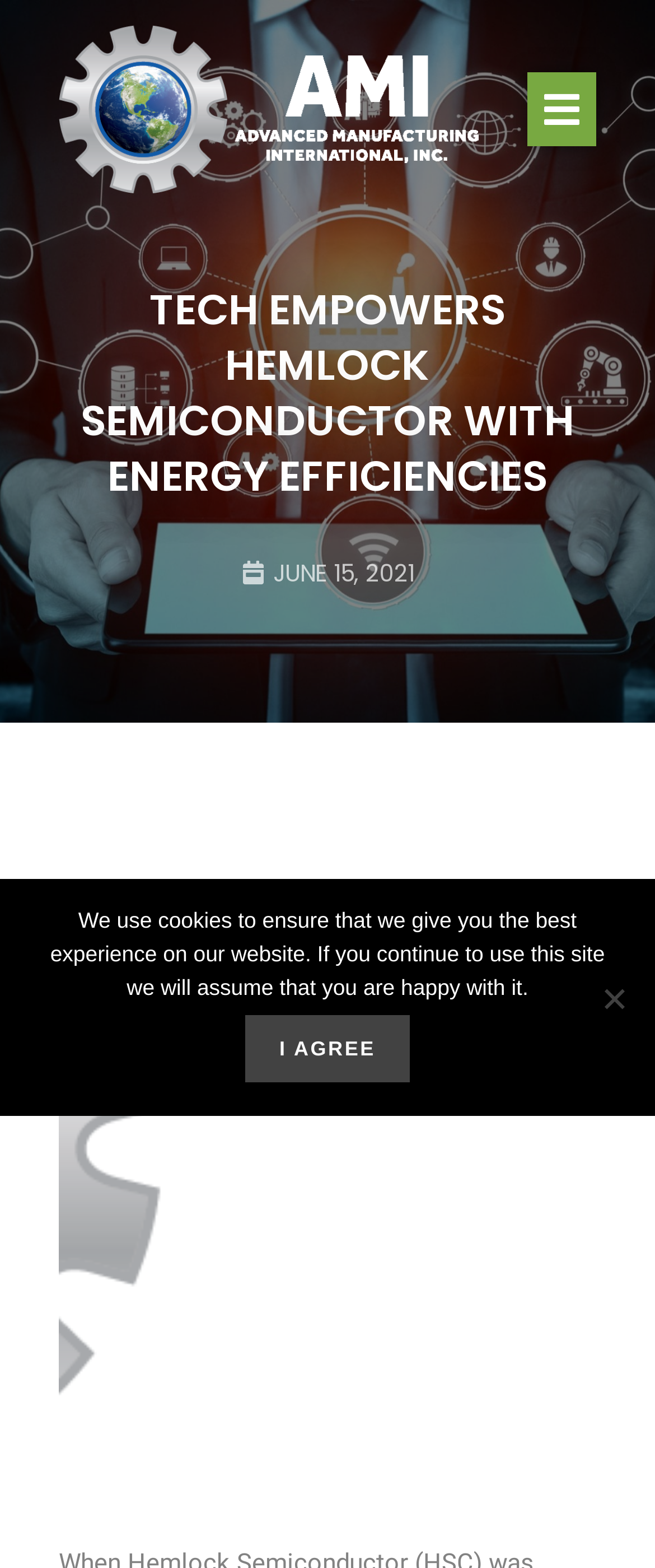Based on the element description: "Home", identify the UI element and provide its bounding box coordinates. Use four float numbers between 0 and 1, [left, top, right, bottom].

[0.351, 0.054, 0.949, 0.1]